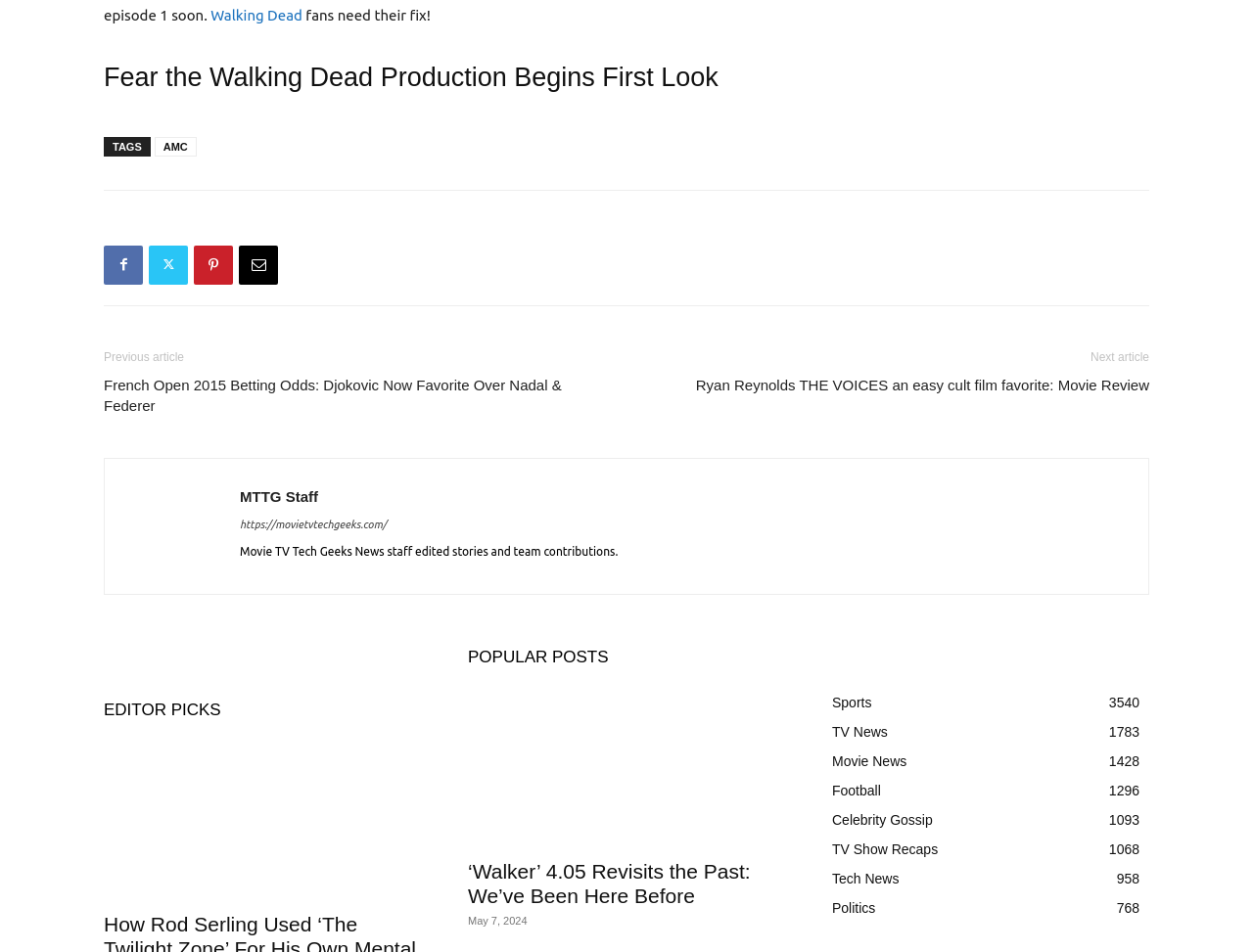Use the details in the image to answer the question thoroughly: 
What is the category with the most articles?

I found the link 'Sports 3540' which indicates that the Sports category has the most articles, with 3540 articles.